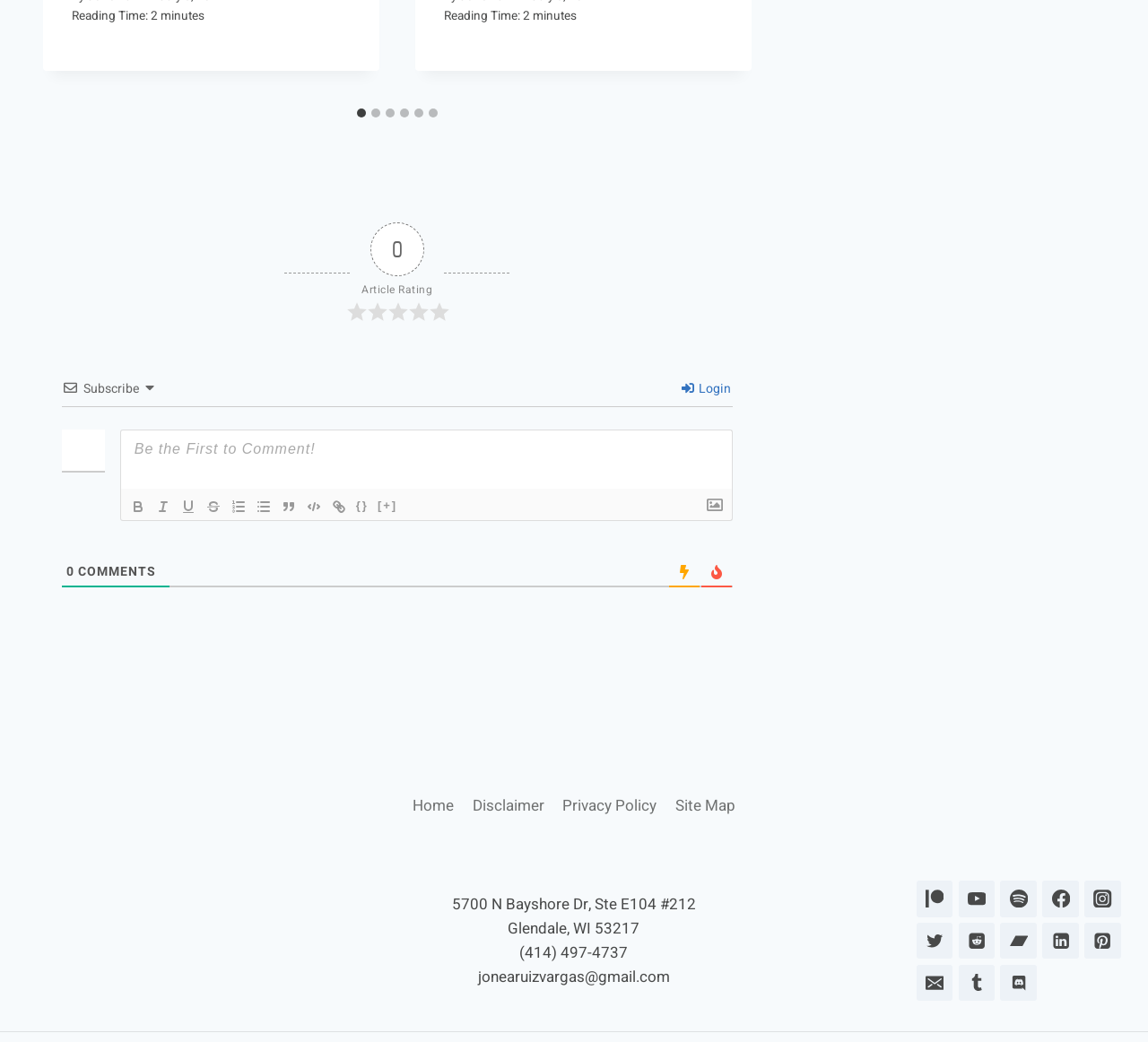Highlight the bounding box coordinates of the region I should click on to meet the following instruction: "Make text bold".

[0.109, 0.476, 0.131, 0.497]